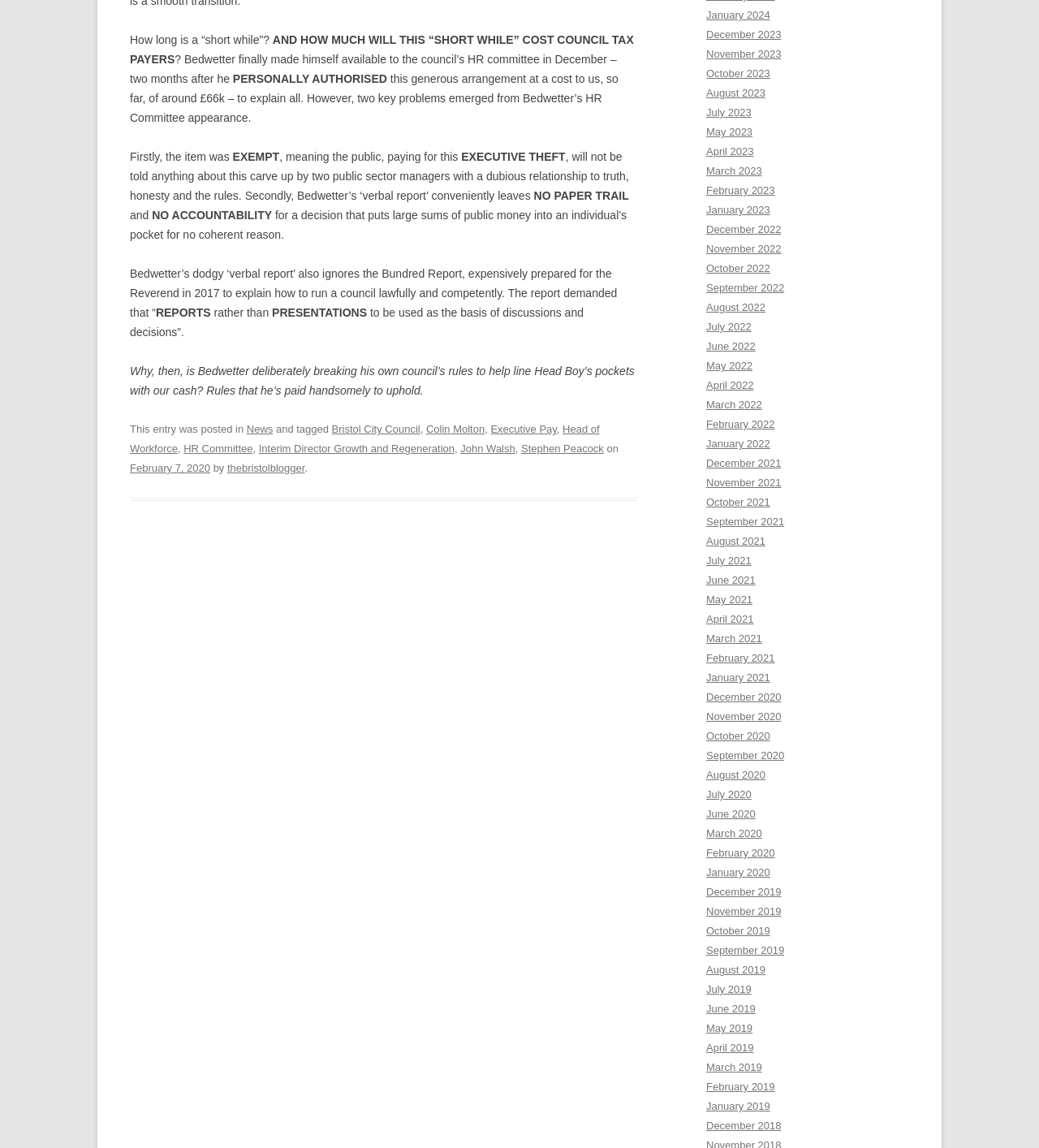Who is the author of the blog post?
Please answer the question with as much detail as possible using the screenshot.

The footer of the webpage indicates that the blog post was written by 'thebristolblogger'.